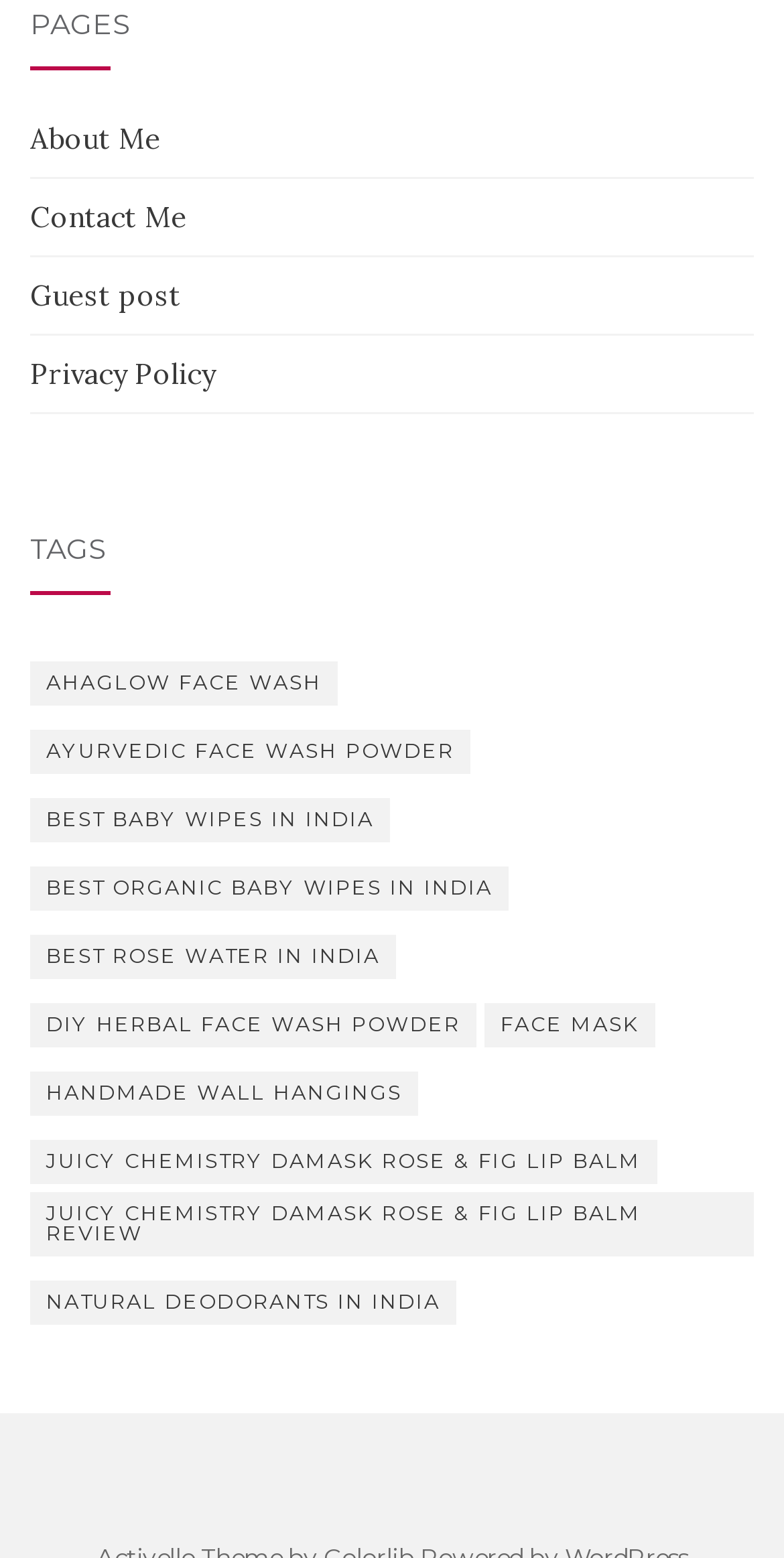Determine the bounding box for the described UI element: "DIY herbal face wash powder".

[0.038, 0.644, 0.608, 0.673]